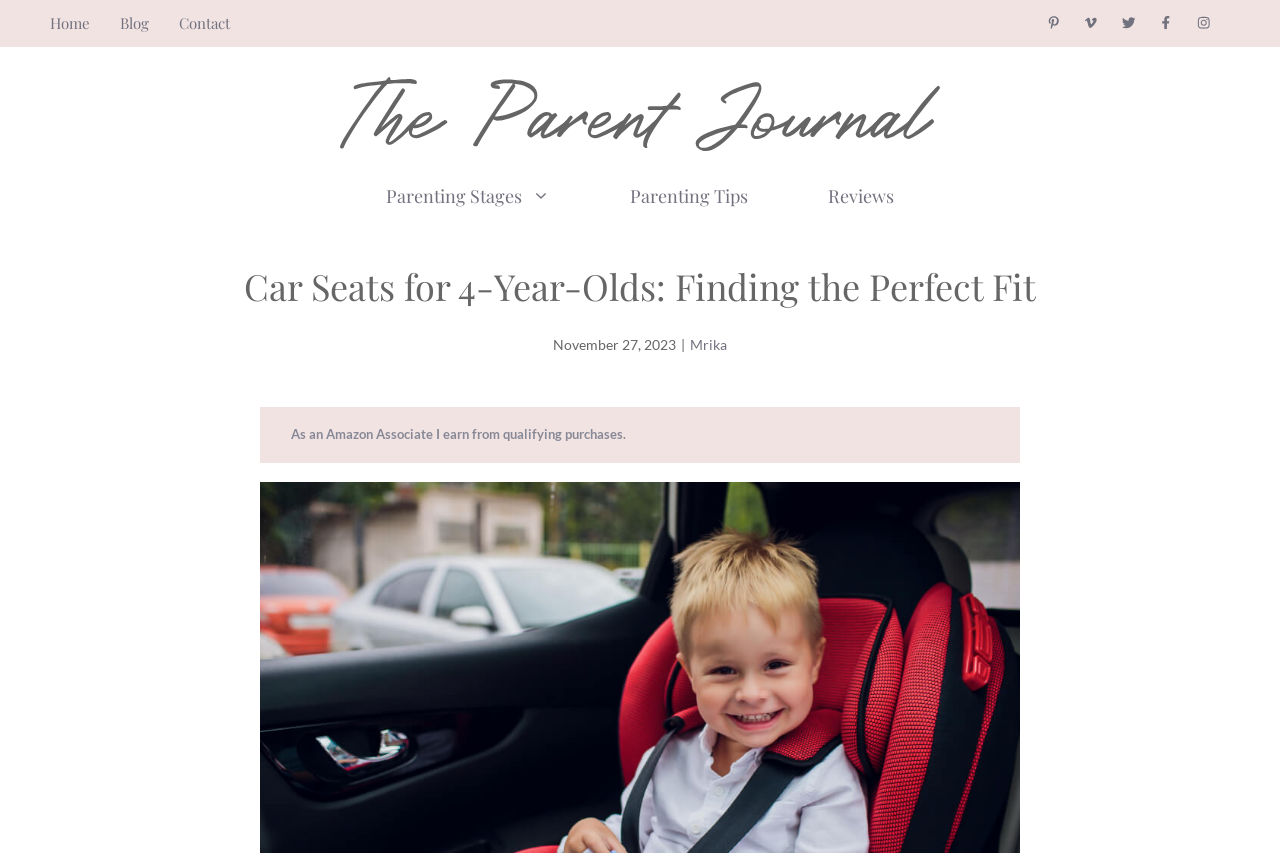Identify the coordinates of the bounding box for the element that must be clicked to accomplish the instruction: "Click the BOOK NOW link".

None